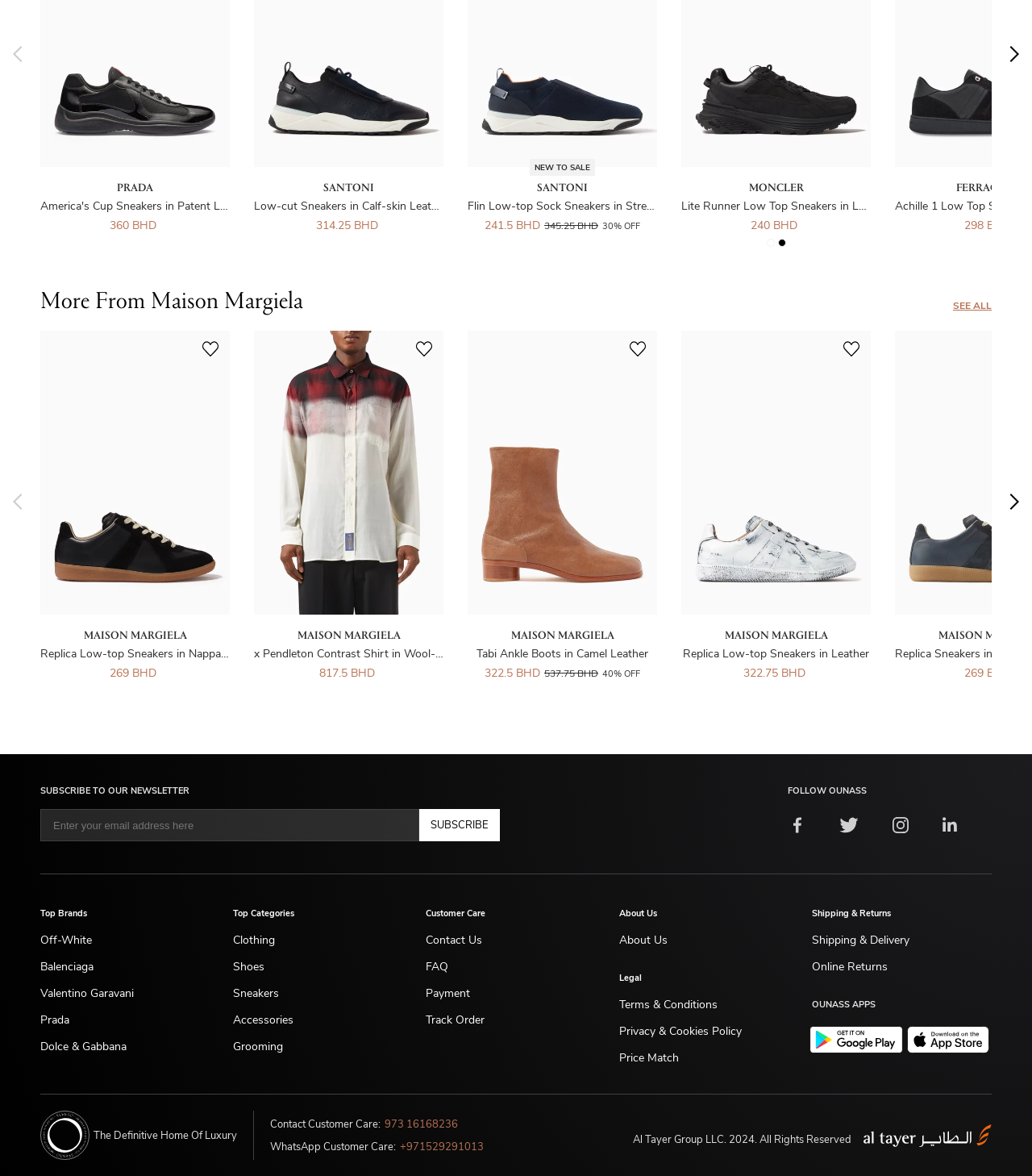Using the description "Valentino Garavani", predict the bounding box of the relevant HTML element.

[0.039, 0.838, 0.213, 0.851]